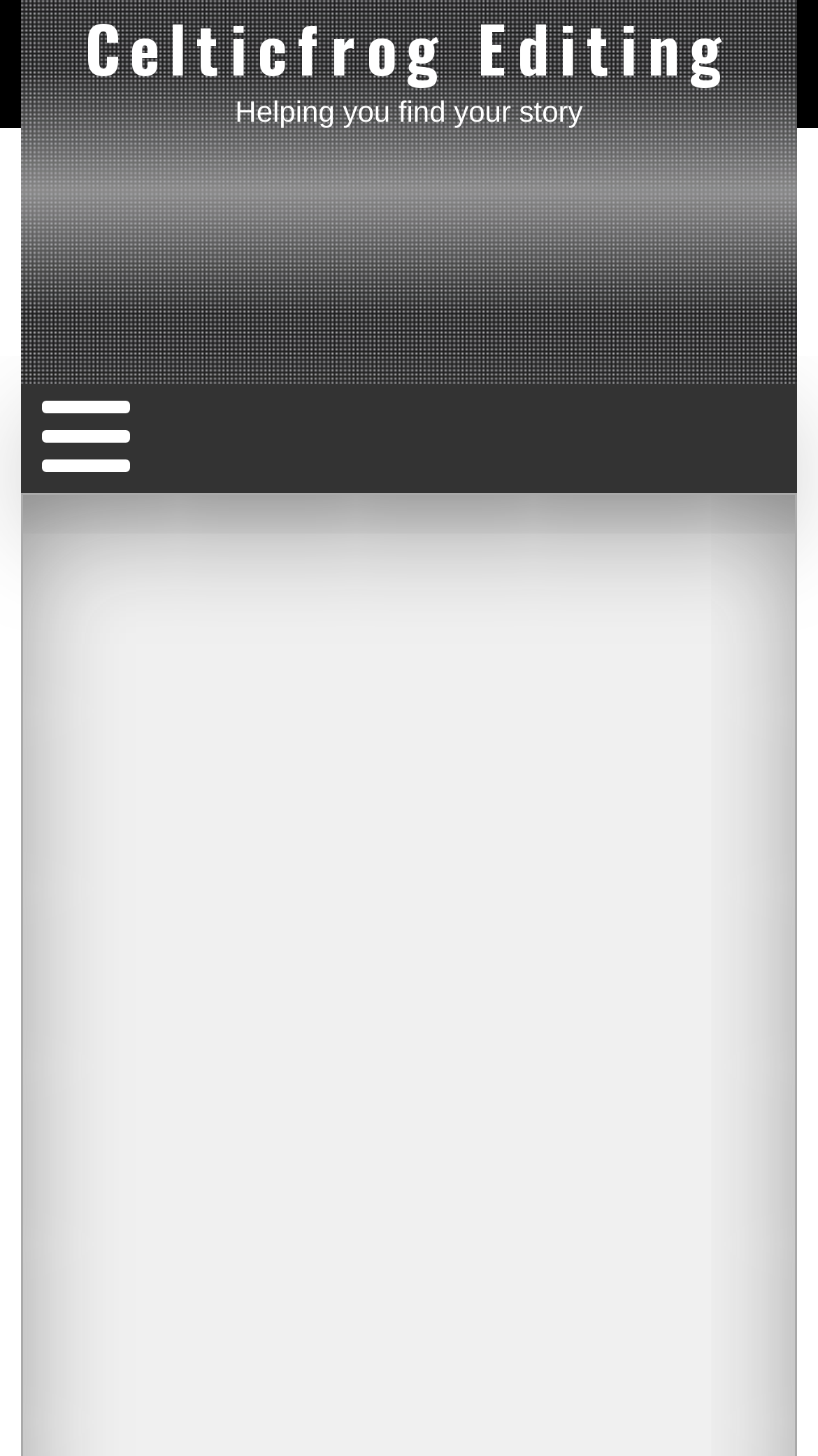What is the purpose of the editing service?
Please use the image to provide an in-depth answer to the question.

The purpose of the editing service can be inferred from the tagline 'Helping you find your story', which suggests that the service aims to assist writers in refining their narrative.